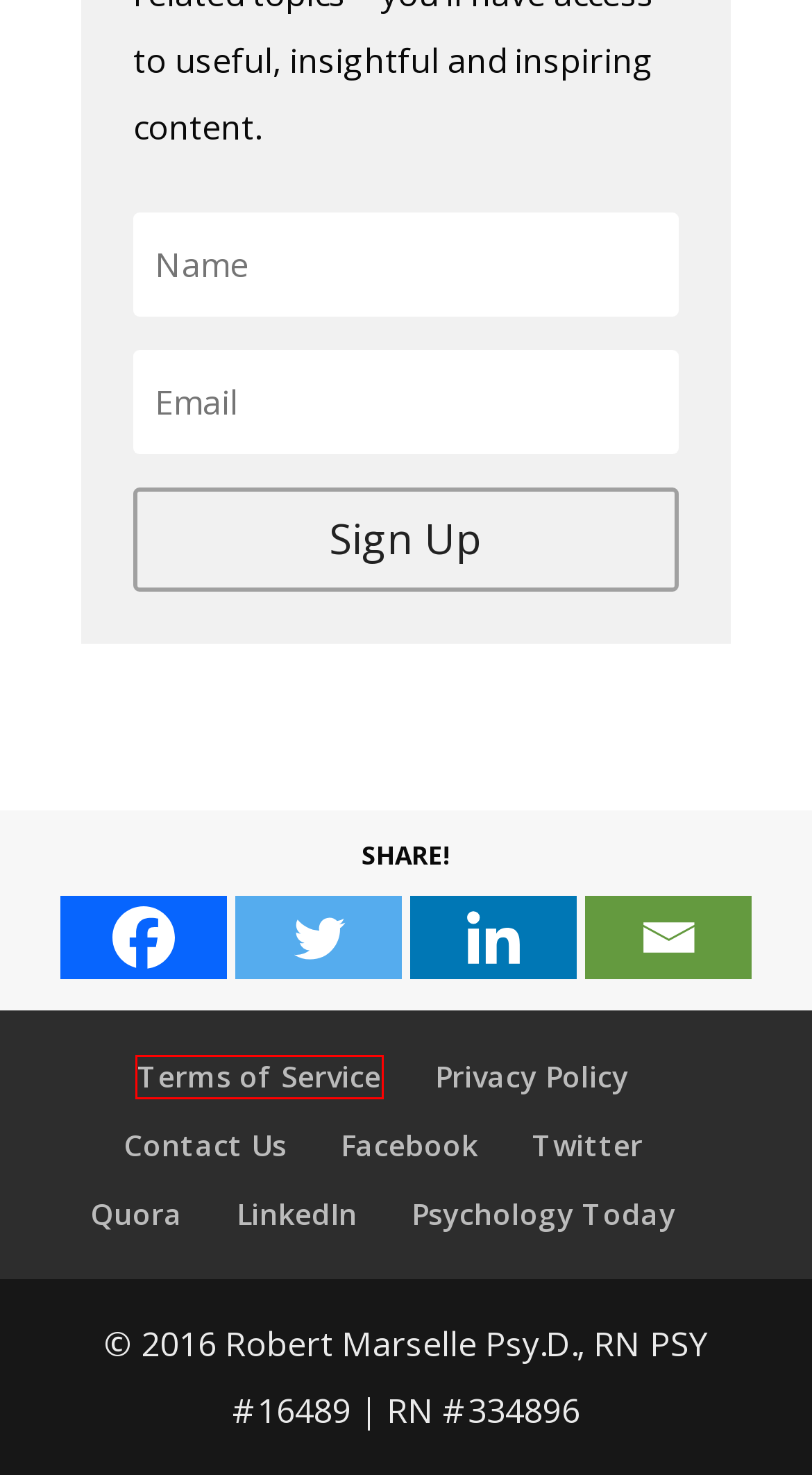You have a screenshot of a webpage with a red rectangle bounding box. Identify the best webpage description that corresponds to the new webpage after clicking the element within the red bounding box. Here are the candidates:
A. Relationship Counseling | Get Online Therapy | Improve Relationship
B. Health Counseling | Health & Wellness Therapist | Online Therapy
C. Parenting Counseling | Online Therapist for Parenting | Therapy Online
D. Contact Us | Telepsyonline.com
E. Terms of Service | Dr. Robert Marselle, Therapist | Online Therapy | Santa Clarita, CA
F. Privacy Policy | Dr. Robert Marselle, Therapist | Online Therapy | Santa Clarita, CA
G. Robert A. Marselle, Psychologist, Valencia, CA, 91355 | Psychology Today
H. Online Therapy | Why Choose Online Therapy? | Telepsyonline

E